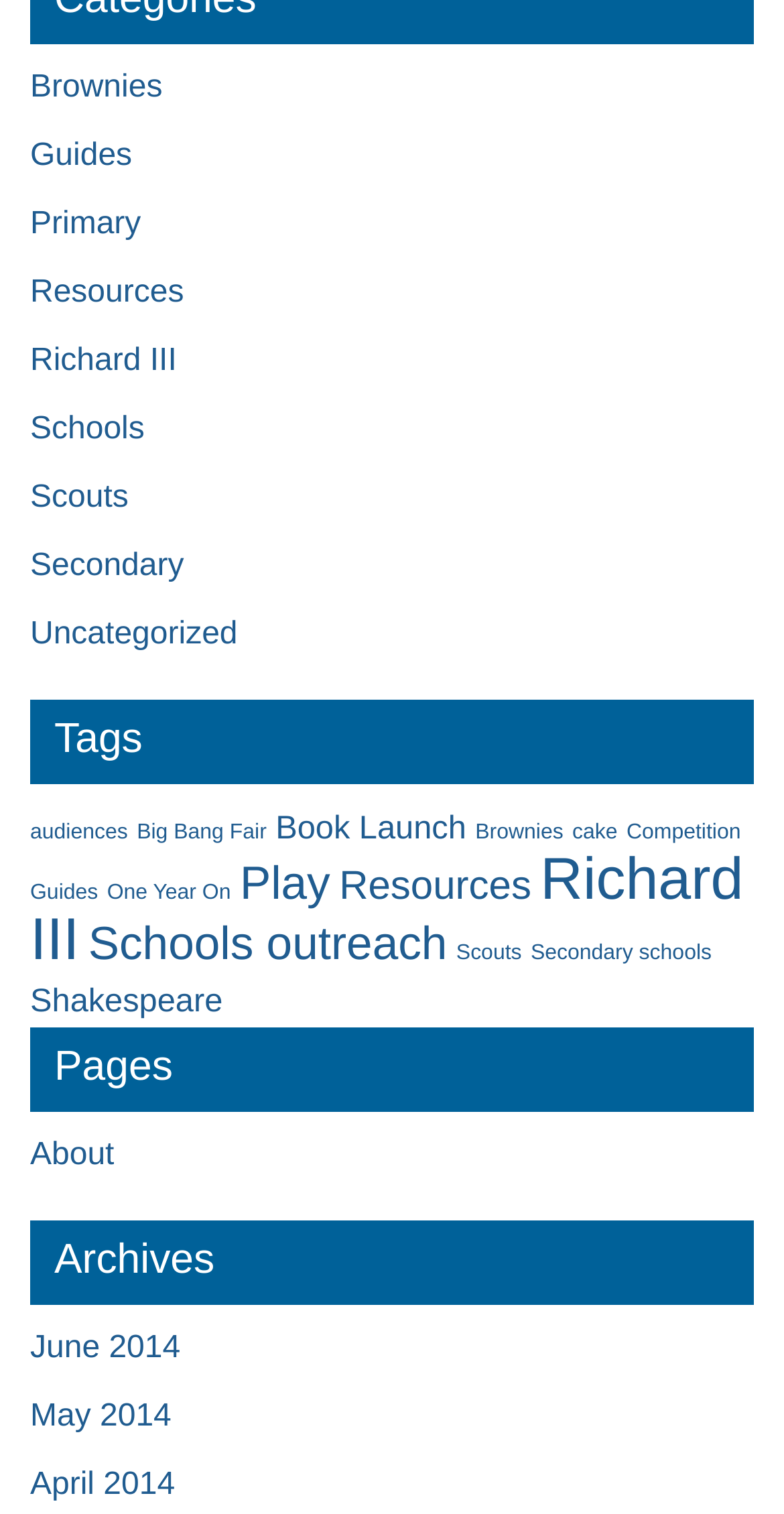Please locate the clickable area by providing the bounding box coordinates to follow this instruction: "View Richard III".

[0.038, 0.227, 0.225, 0.249]